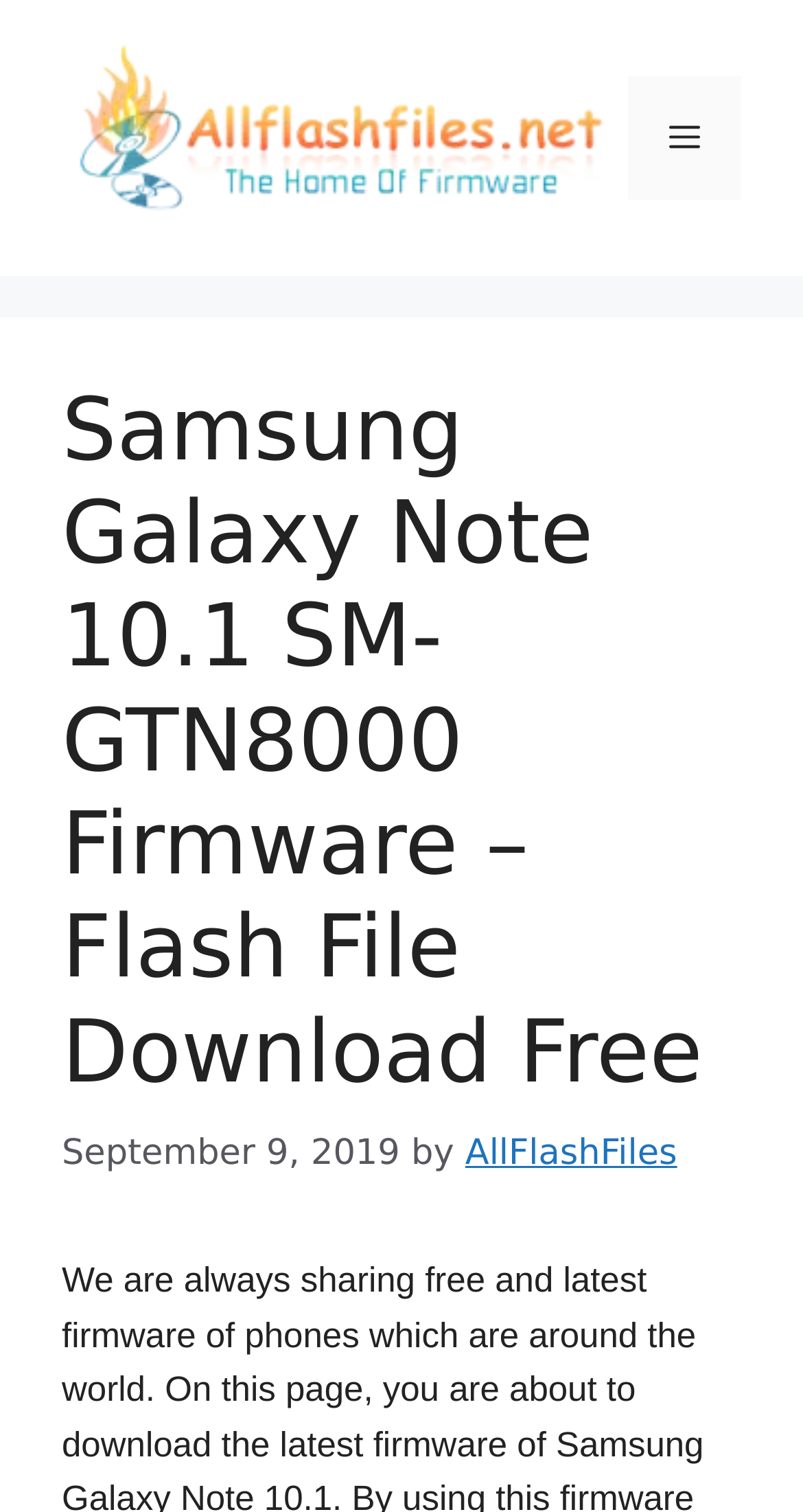What is the website's name?
Look at the image and respond with a one-word or short phrase answer.

AllFlashFiles.net